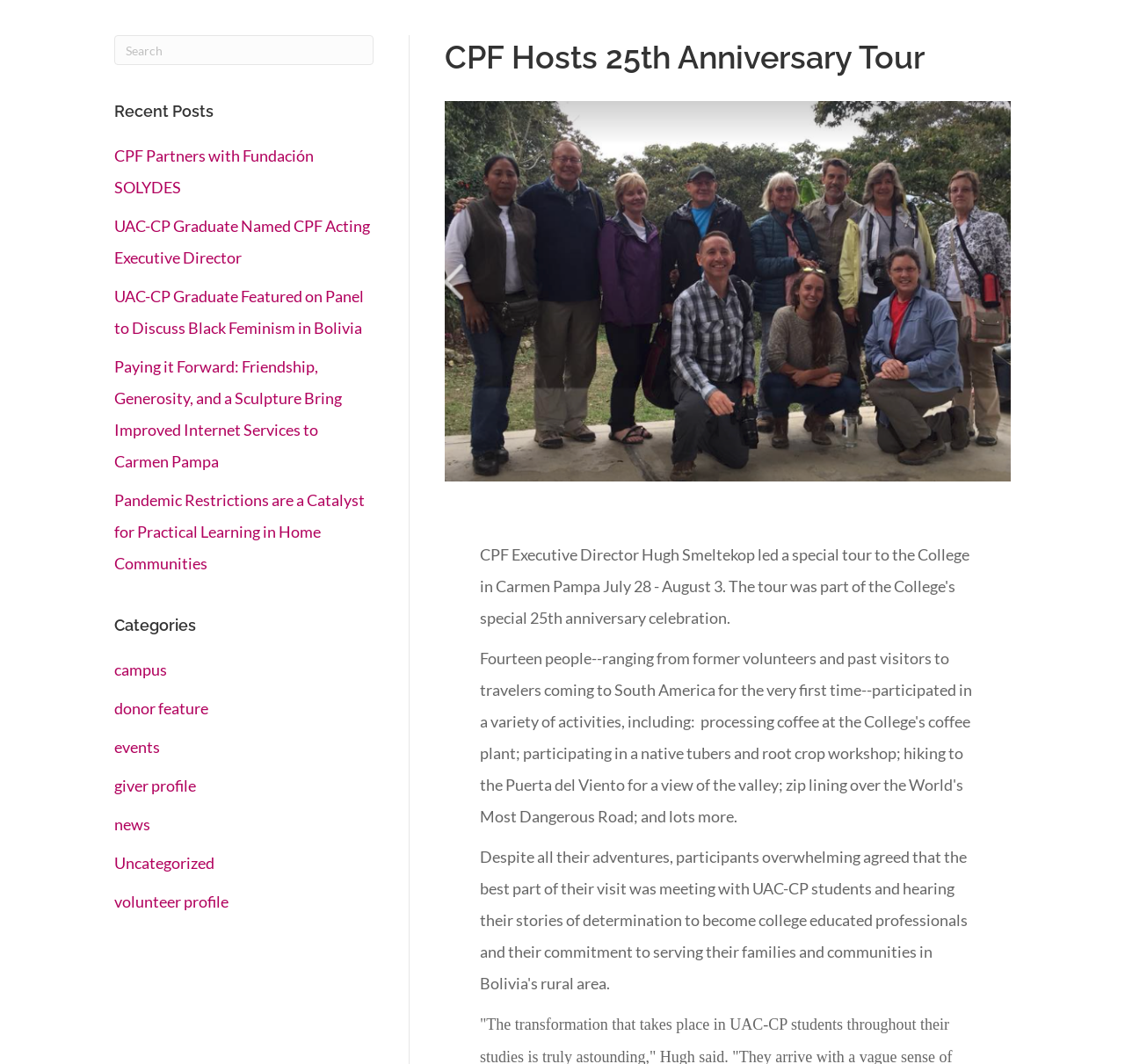Provide the text content of the webpage's main heading.

CPF Hosts 25th Anniversary Tour